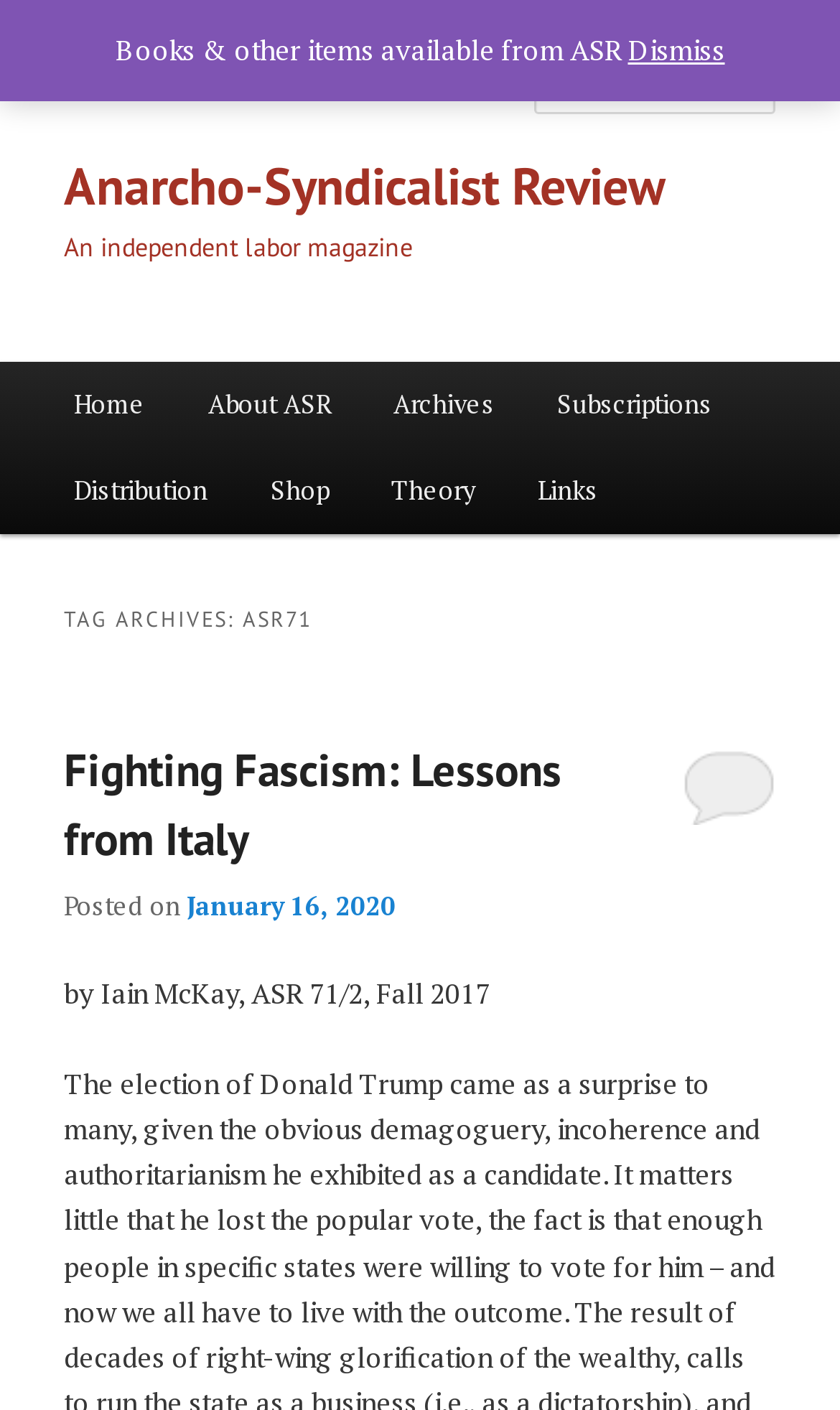Using the description "parent_node: Search name="s" placeholder="Search"", predict the bounding box of the relevant HTML element.

[0.637, 0.032, 0.924, 0.081]